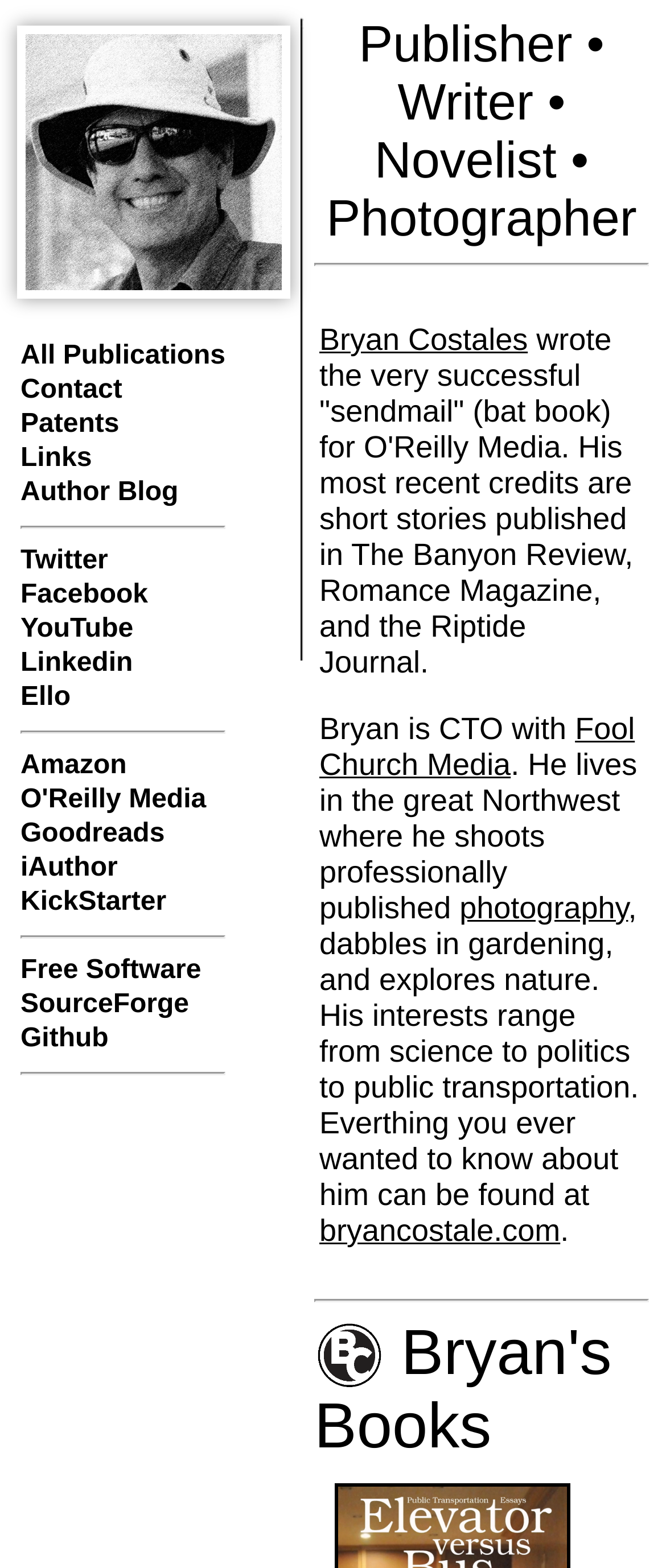Pinpoint the bounding box coordinates of the clickable element needed to complete the instruction: "Click on Beauty". The coordinates should be provided as four float numbers between 0 and 1: [left, top, right, bottom].

None